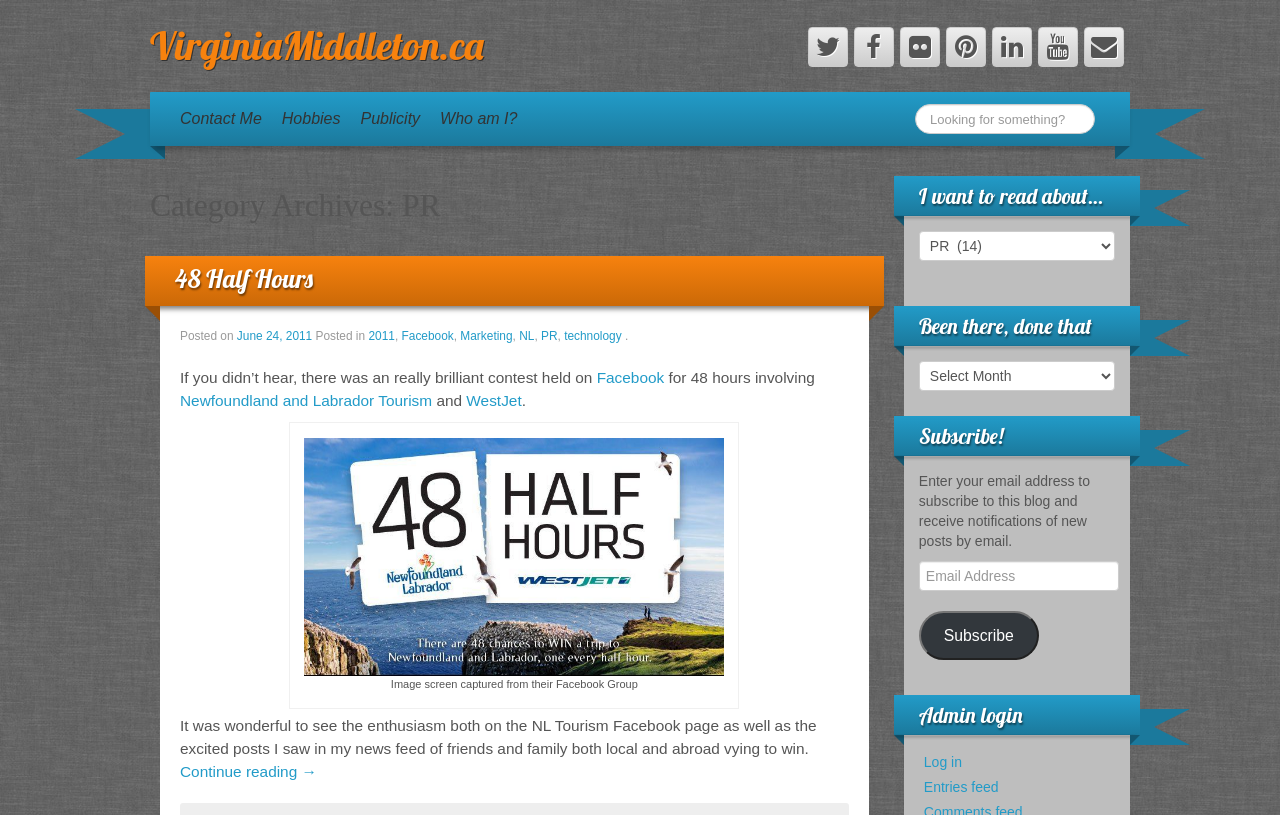What is the author's sentiment towards the contest?
Please give a detailed and thorough answer to the question, covering all relevant points.

The author's sentiment towards the contest can be inferred by reading the text content of the post, which uses words like 'wonderful' and 'enthusiasm' to describe the event, indicating a positive sentiment.